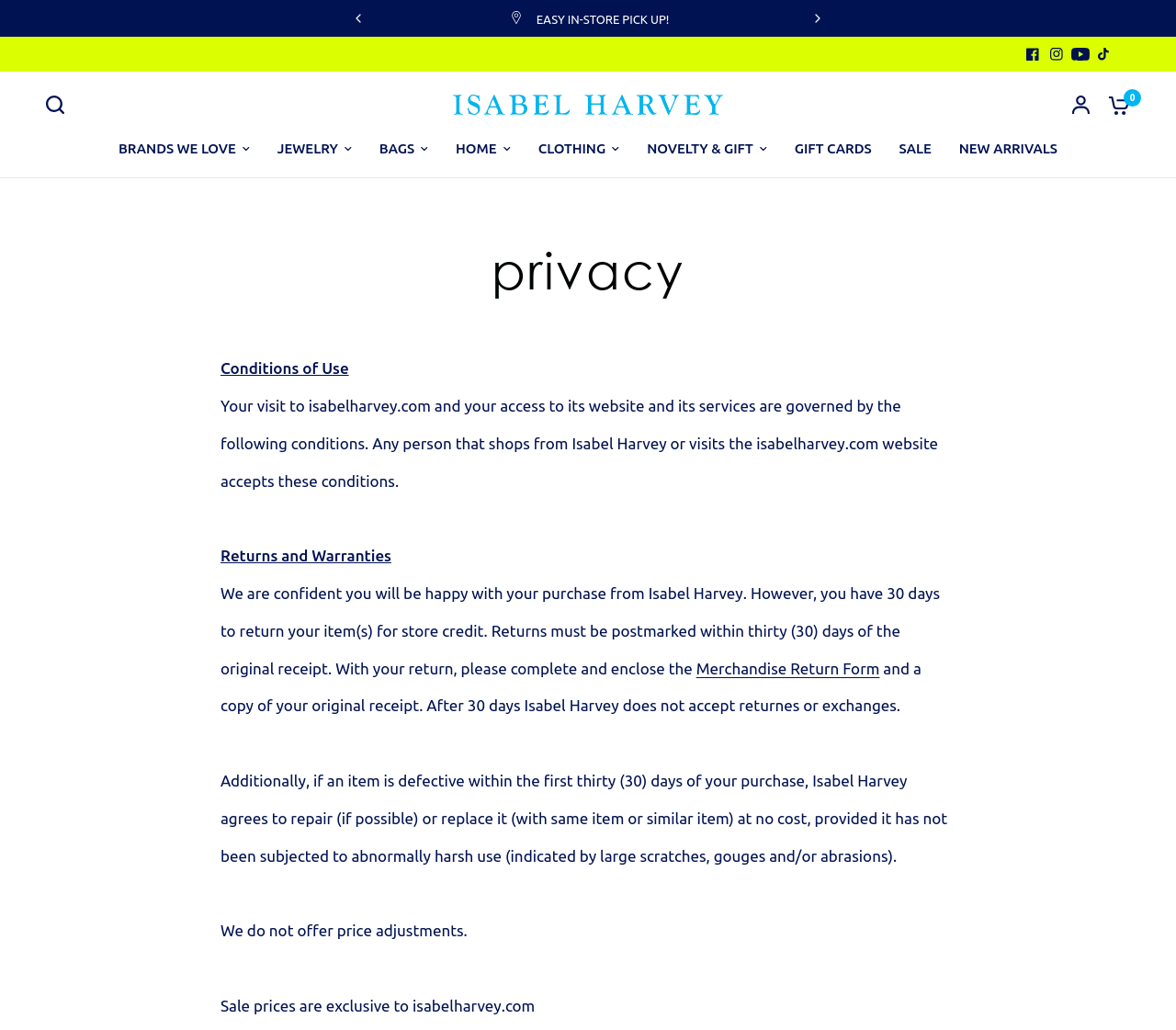Based on the element description "GIFT CARDS", predict the bounding box coordinates of the UI element.

[0.676, 0.134, 0.741, 0.155]